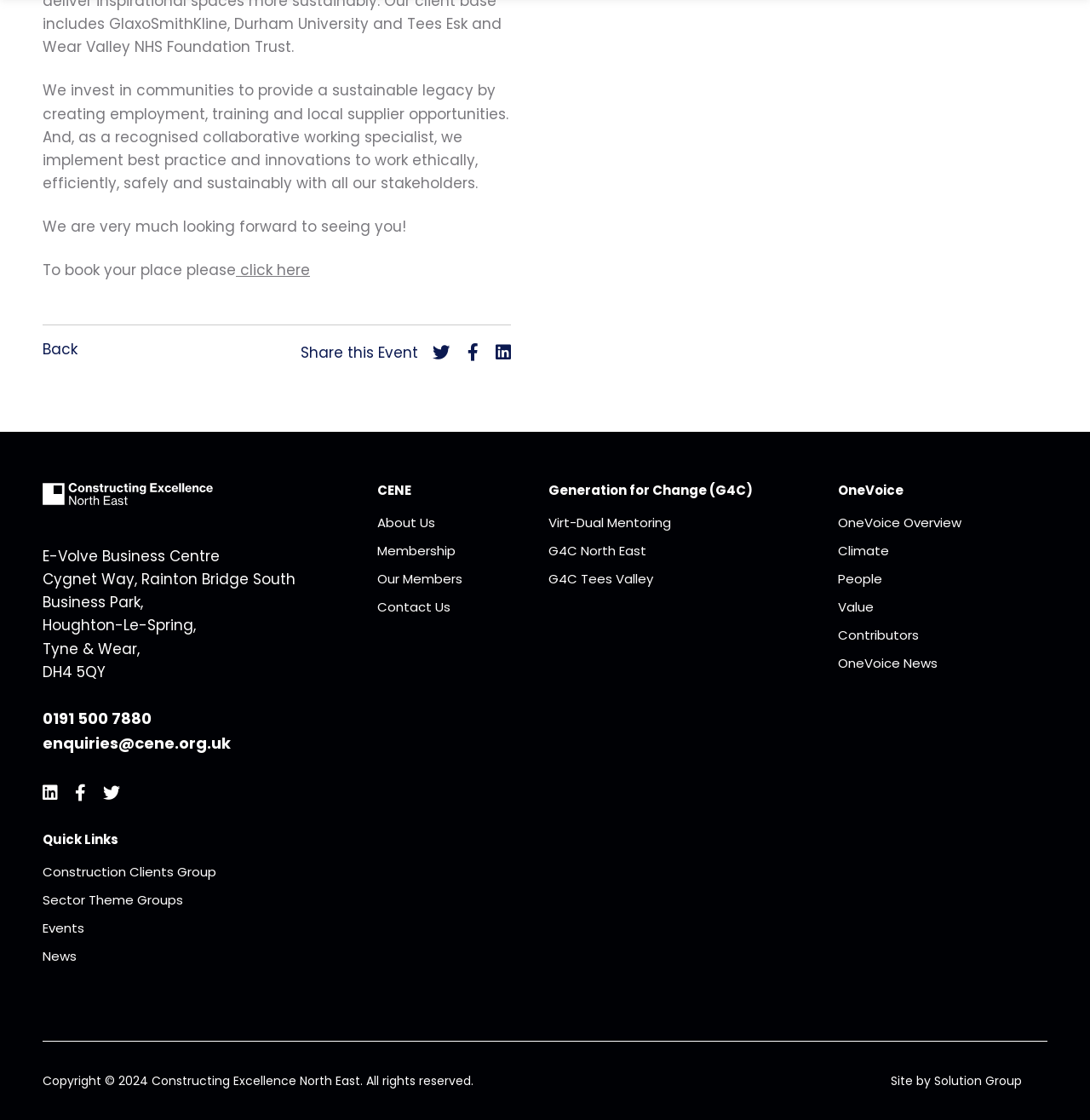Give a short answer to this question using one word or a phrase:
What is the address of the E-Volve Business Centre?

Cygnet Way, Rainton Bridge South Business Park